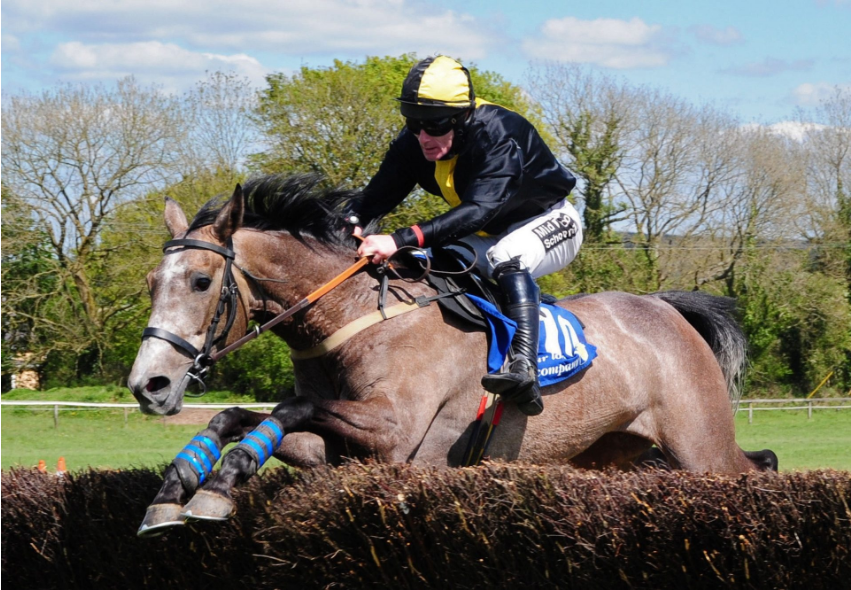Please answer the following question using a single word or phrase: 
What is the jockey wearing on their head?

A protective helmet